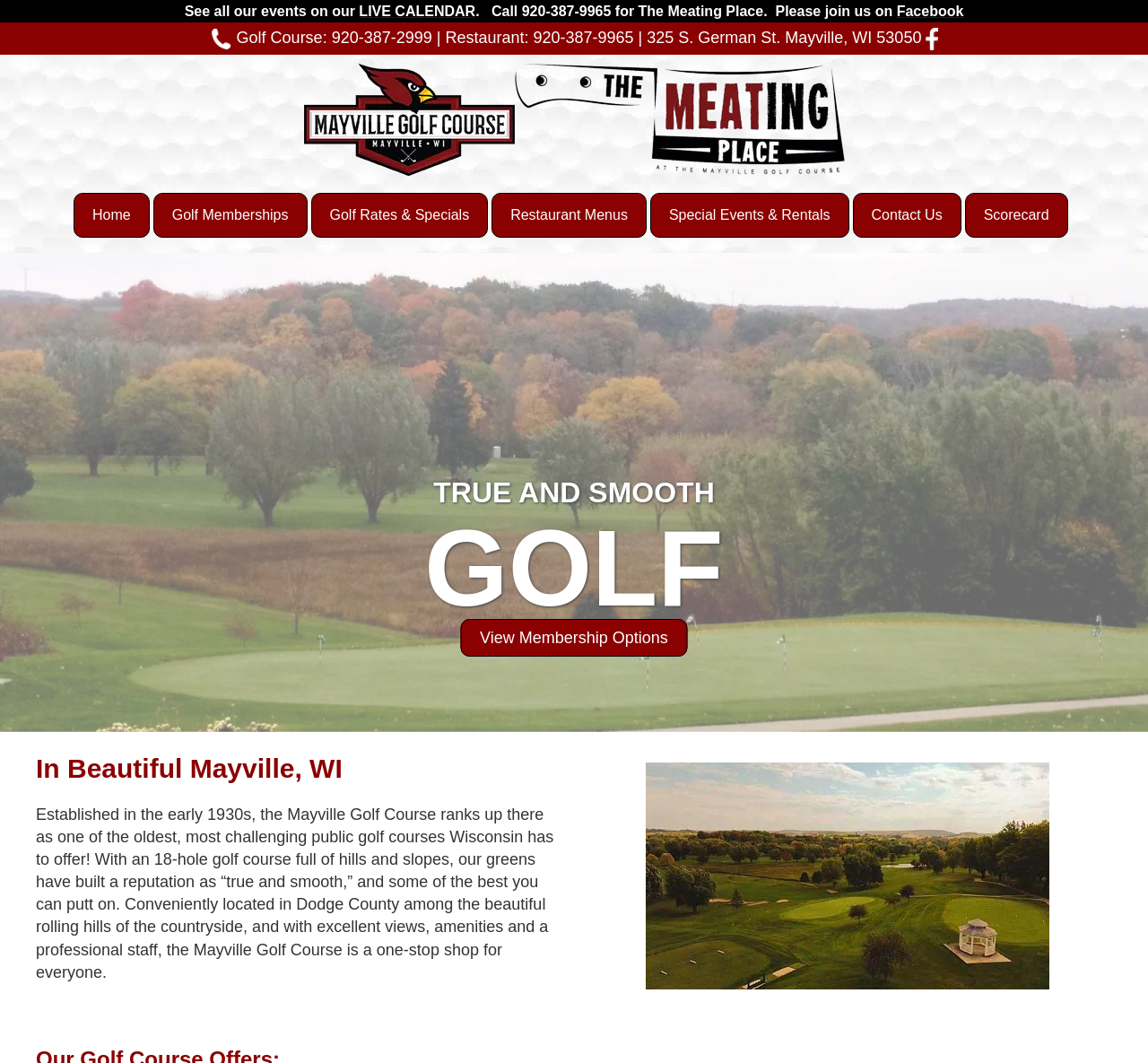Identify the bounding box coordinates of the clickable region required to complete the instruction: "Go to home page". The coordinates should be given as four float numbers within the range of 0 and 1, i.e., [left, top, right, bottom].

[0.064, 0.182, 0.13, 0.224]